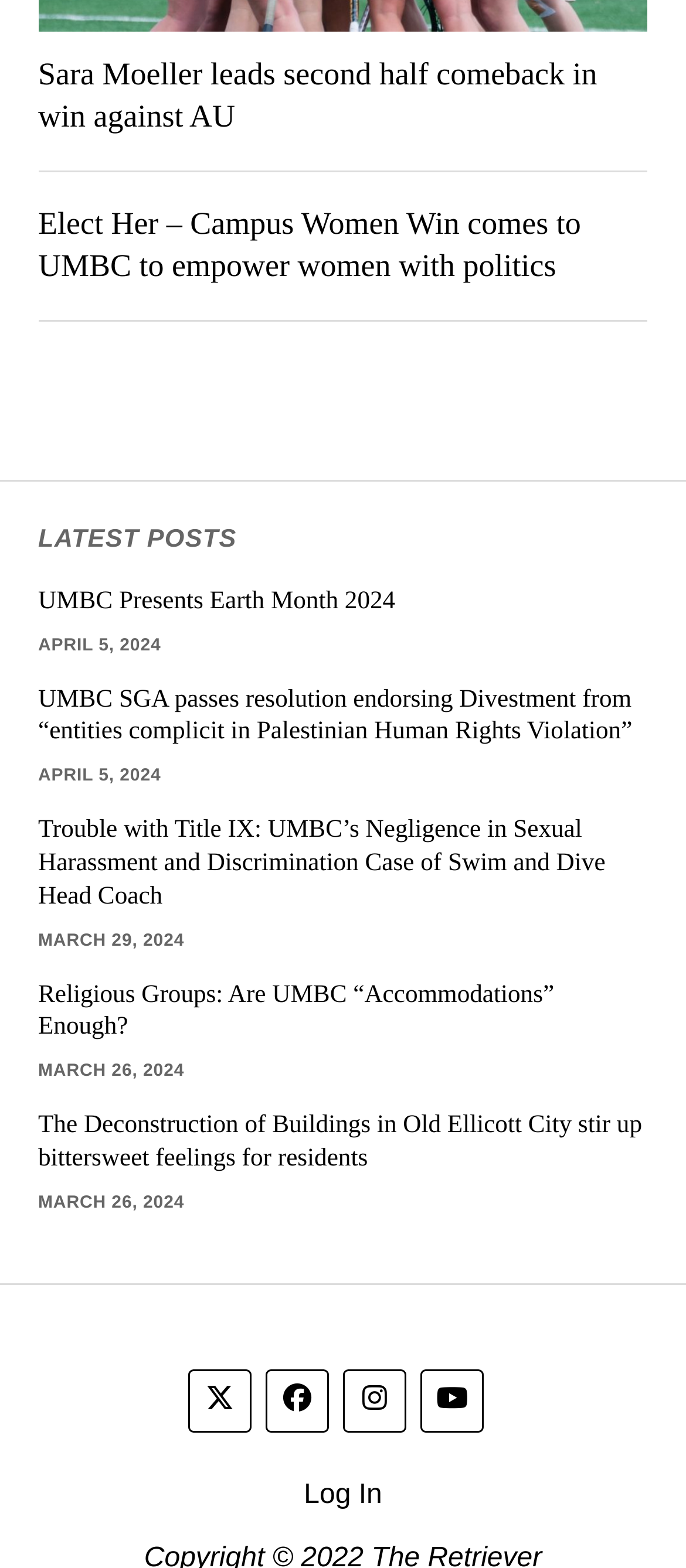Please identify the bounding box coordinates of the clickable element to fulfill the following instruction: "Follow the website on Twitter". The coordinates should be four float numbers between 0 and 1, i.e., [left, top, right, bottom].

[0.274, 0.873, 0.367, 0.913]